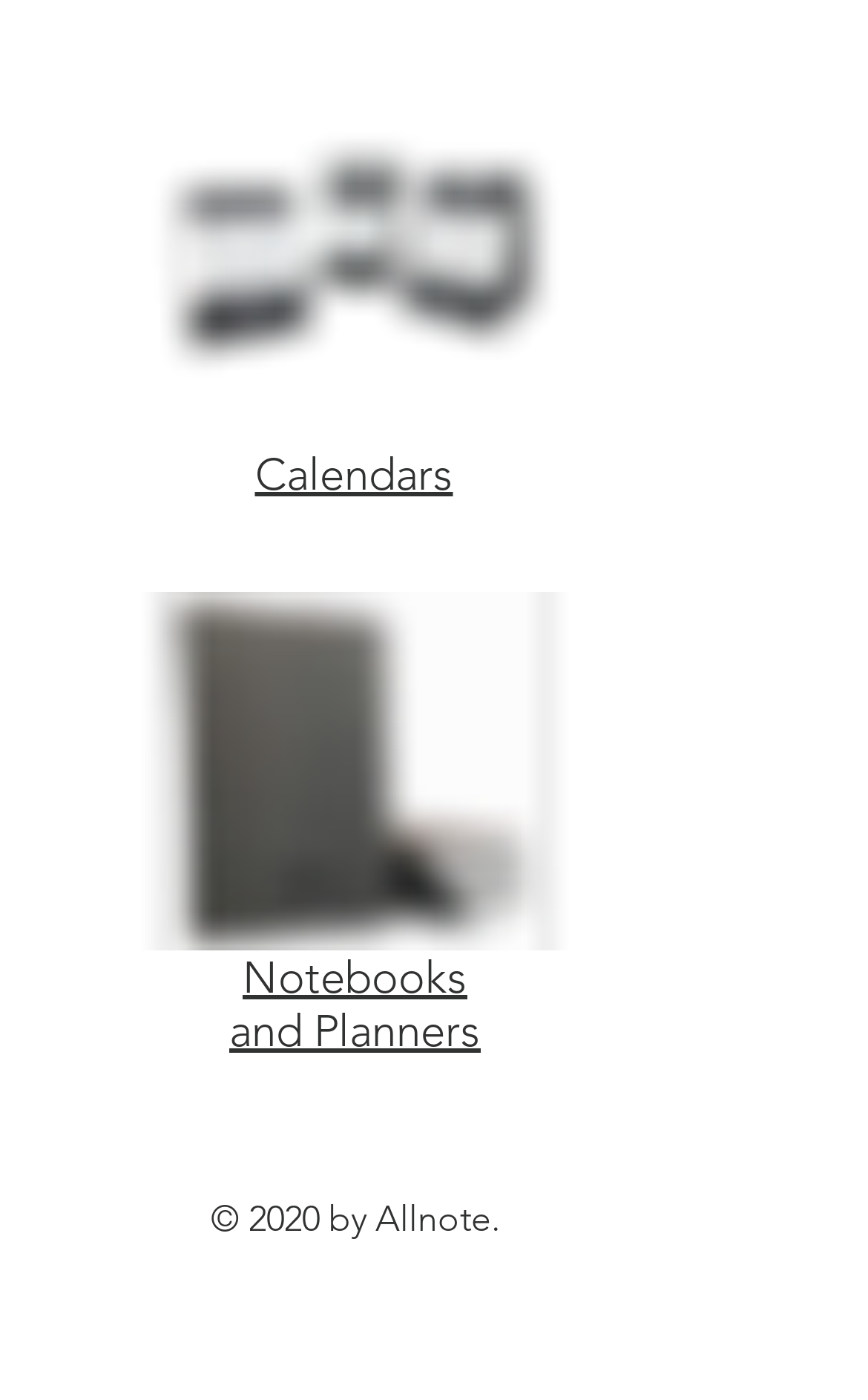Answer the following inquiry with a single word or phrase:
How many social media links are available?

3